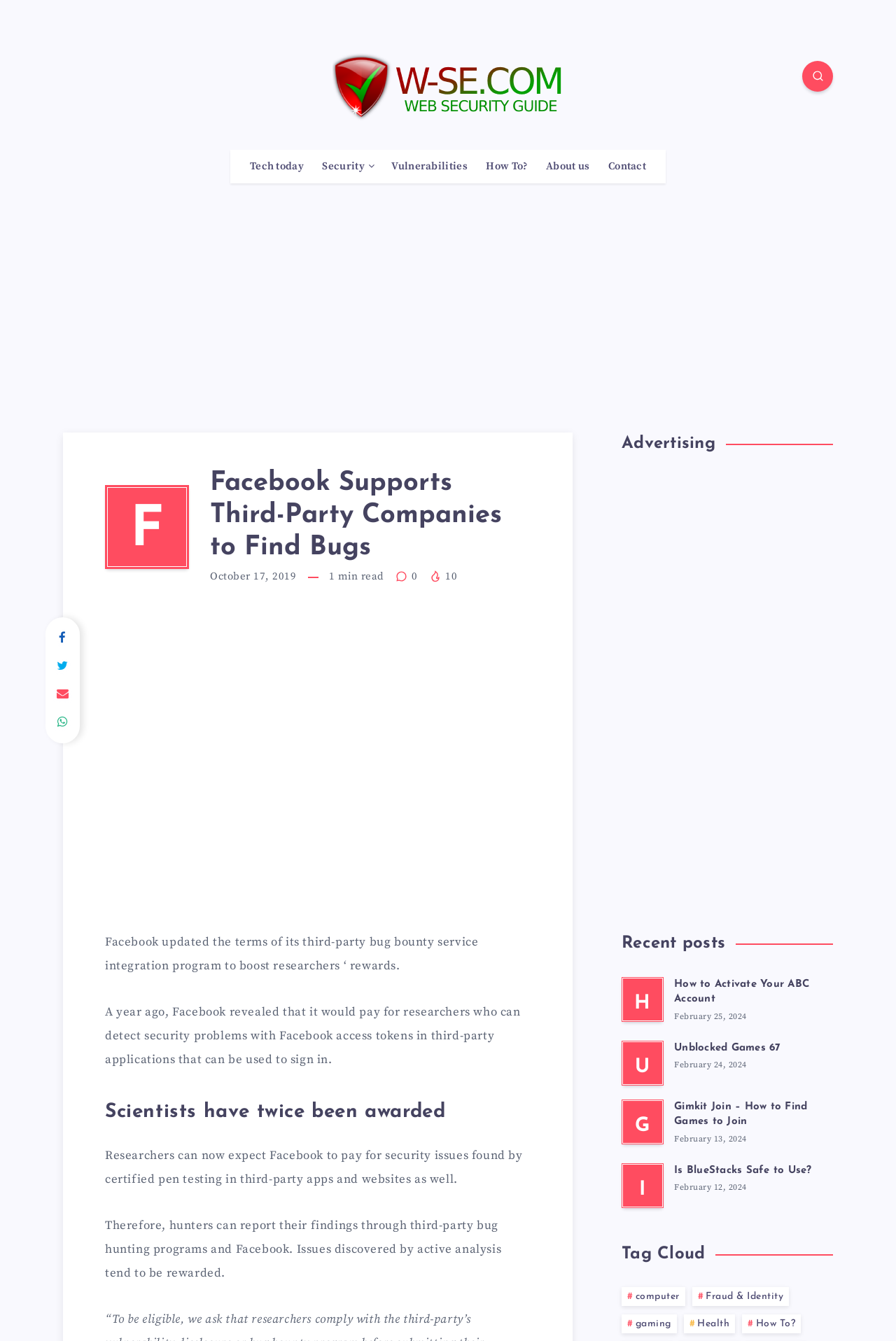Locate the bounding box coordinates of the clickable region necessary to complete the following instruction: "Visit the 'Security' page". Provide the coordinates in the format of four float numbers between 0 and 1, i.e., [left, top, right, bottom].

[0.36, 0.119, 0.407, 0.129]